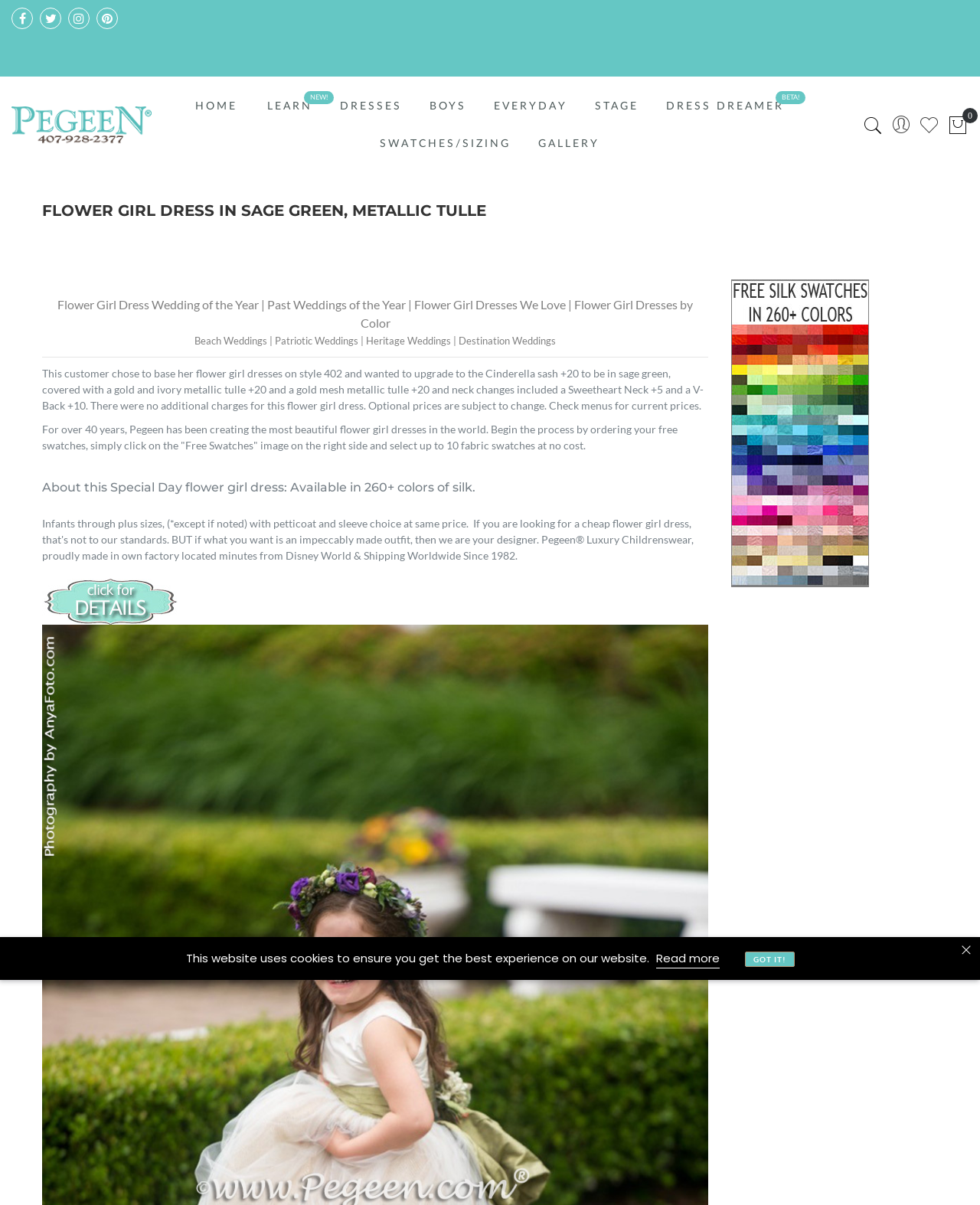Analyze the image and provide a detailed answer to the question: What is the purpose of the 'Order Swatch' button?

Based on the webpage content, I can see that the 'Order Swatch' button is provided to allow customers to order fabric swatches of the dress, which is a common practice in the fashion industry to check the fabric quality and color before making a purchase.